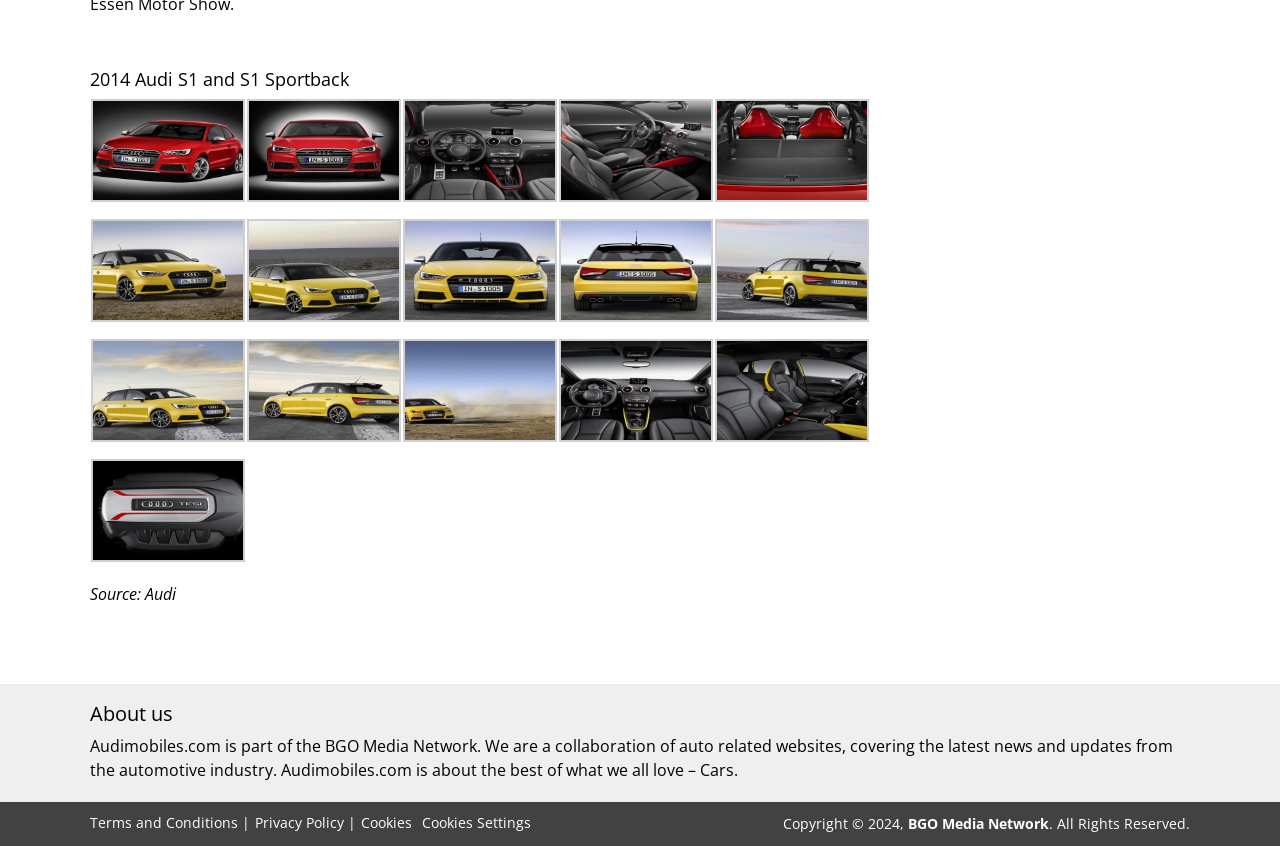Determine the bounding box for the UI element described here: "Privacy Policy".

[0.199, 0.96, 0.278, 0.986]